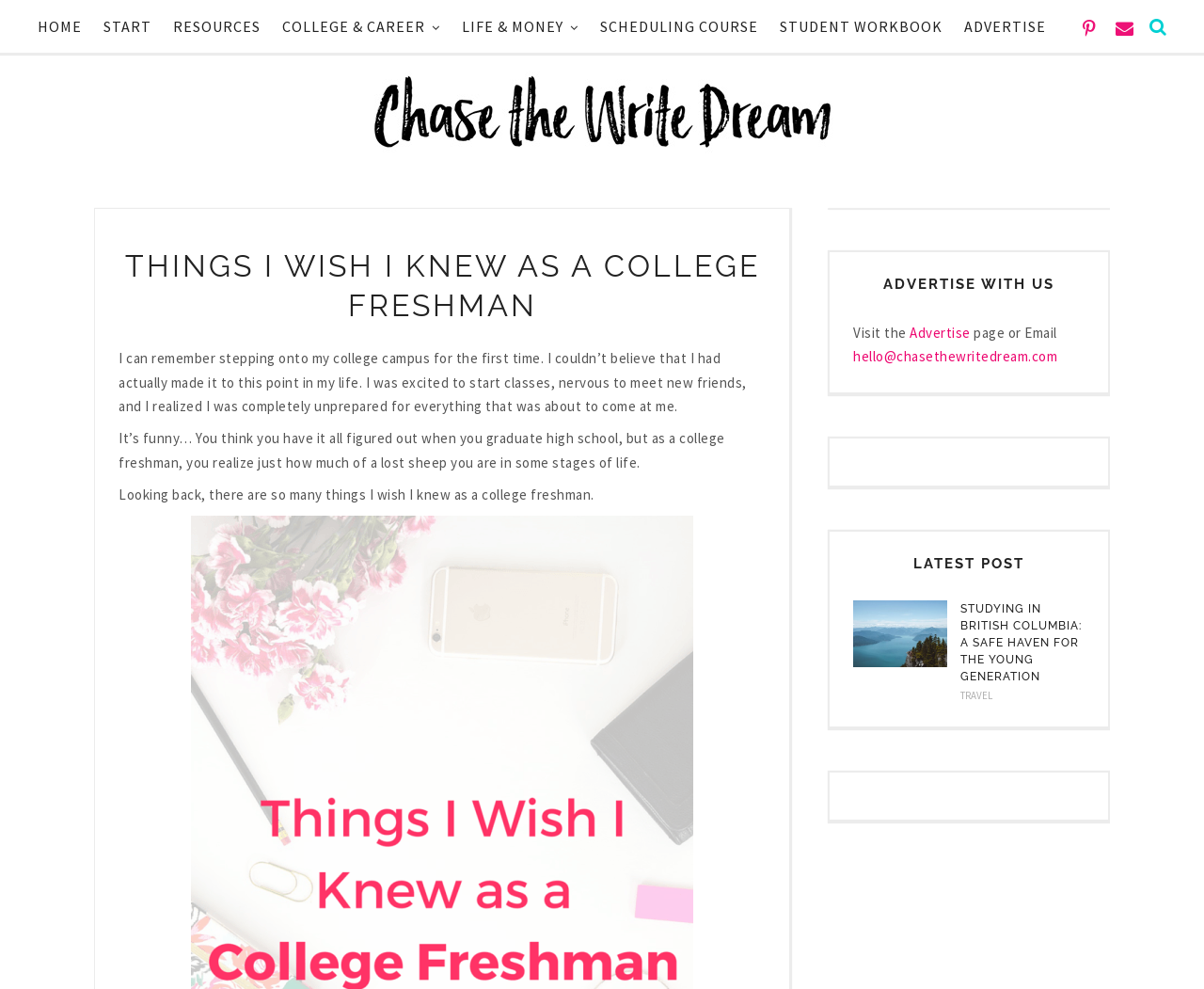Pinpoint the bounding box coordinates of the element you need to click to execute the following instruction: "Click the HOME link". The bounding box should be represented by four float numbers between 0 and 1, in the format [left, top, right, bottom].

[0.031, 0.0, 0.068, 0.053]